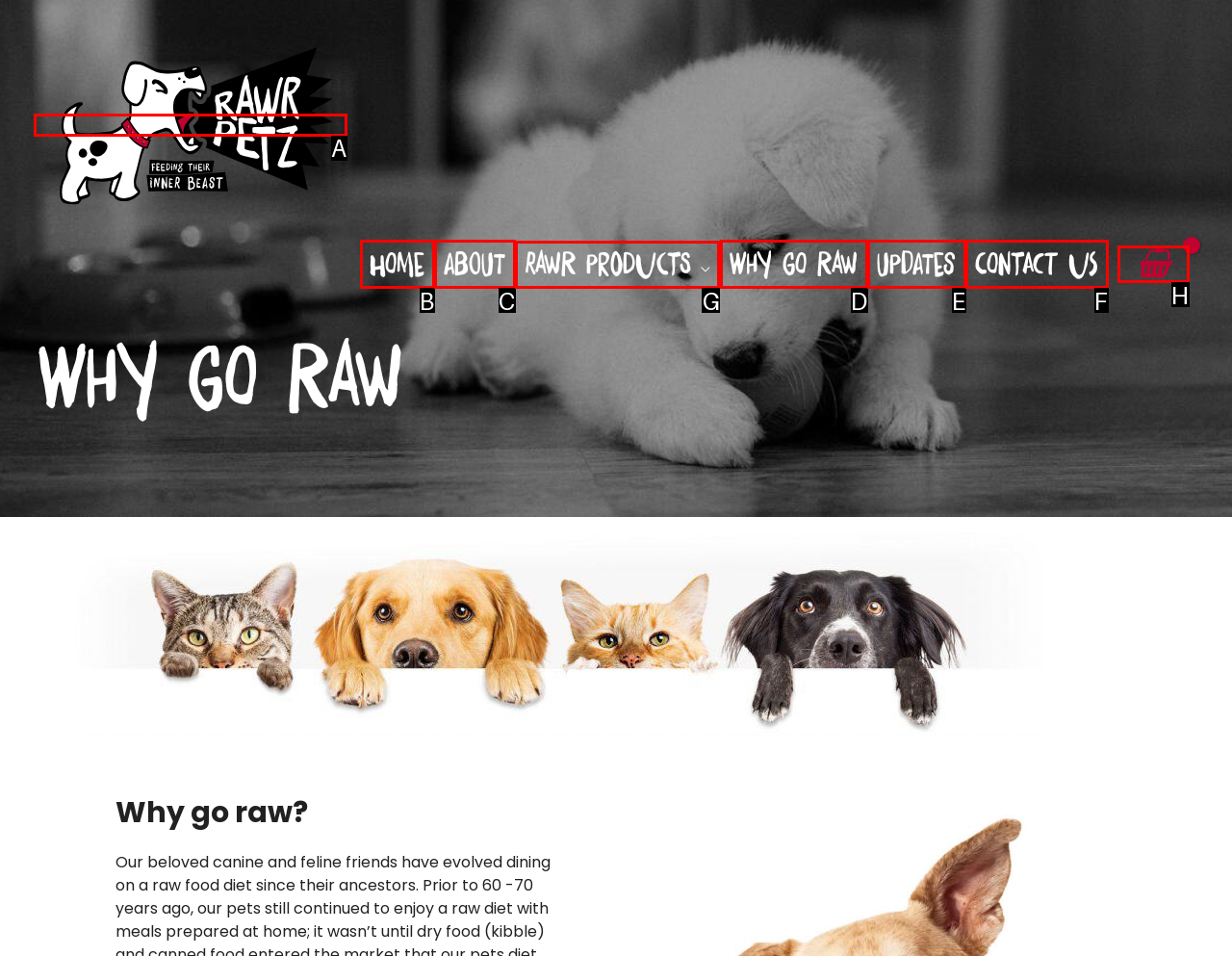Determine which option should be clicked to carry out this task: view rawr products
State the letter of the correct choice from the provided options.

G